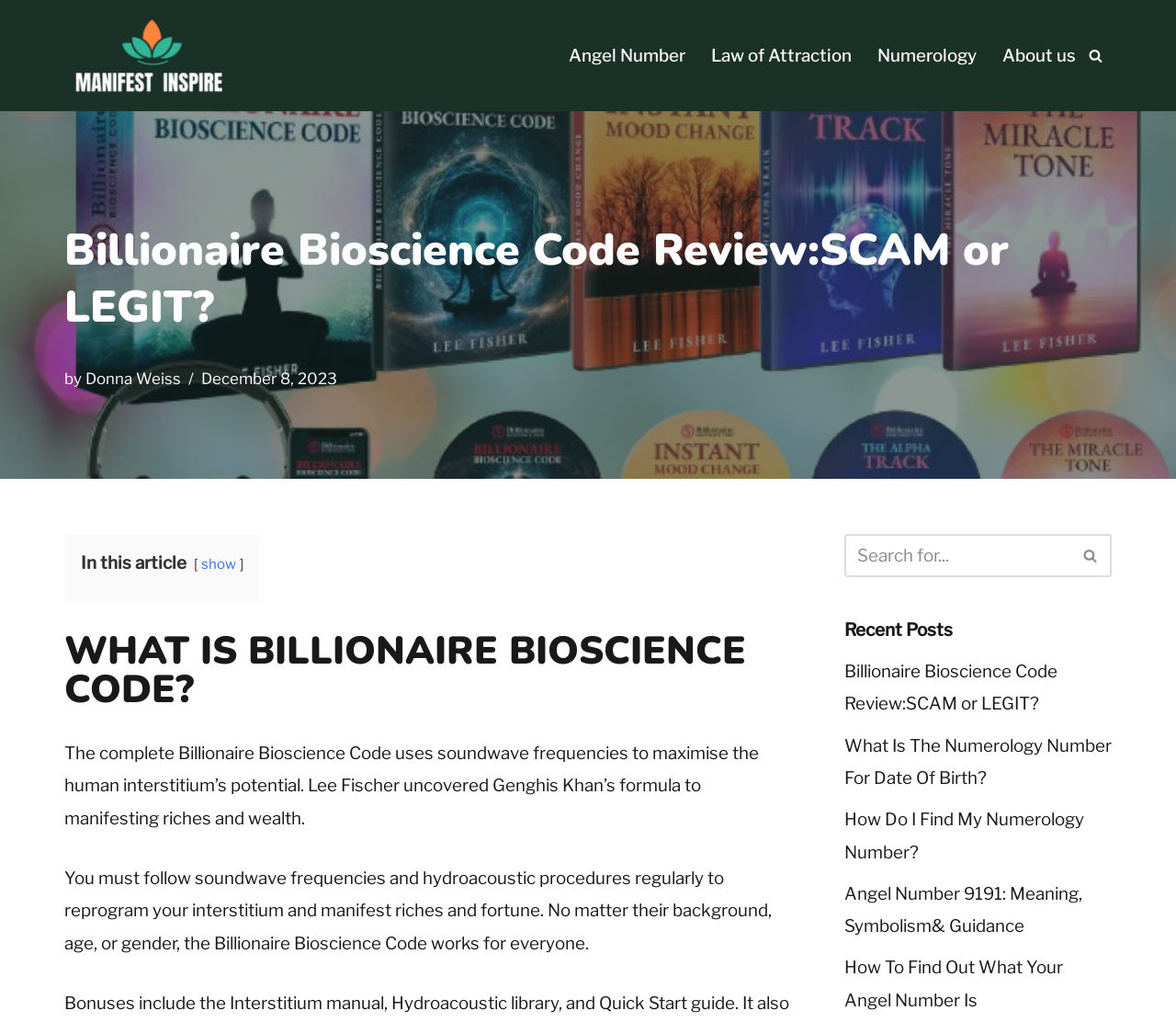Answer the question using only a single word or phrase: 
What is the date of the current article?

December 8, 2023